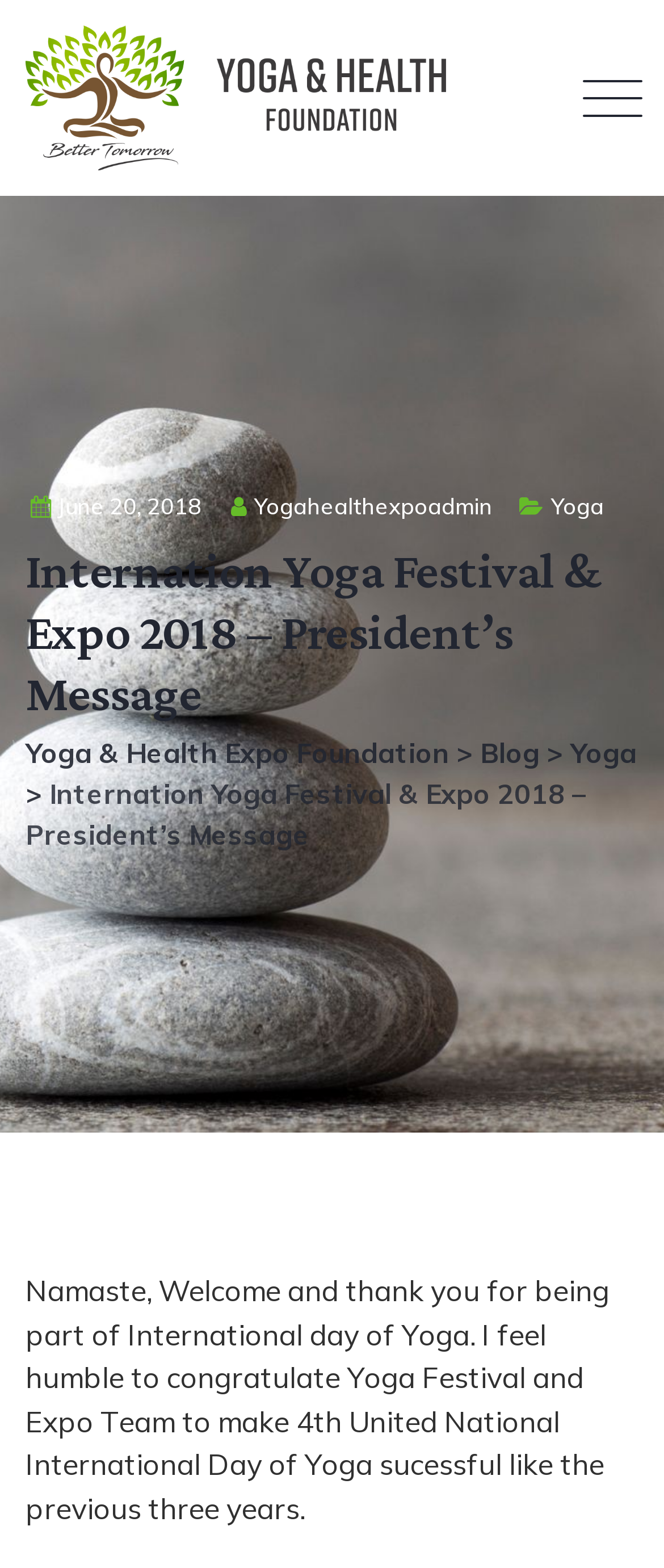Please locate the clickable area by providing the bounding box coordinates to follow this instruction: "Click the link to Yoga & Health Expo Foundation".

[0.038, 0.0, 0.672, 0.125]